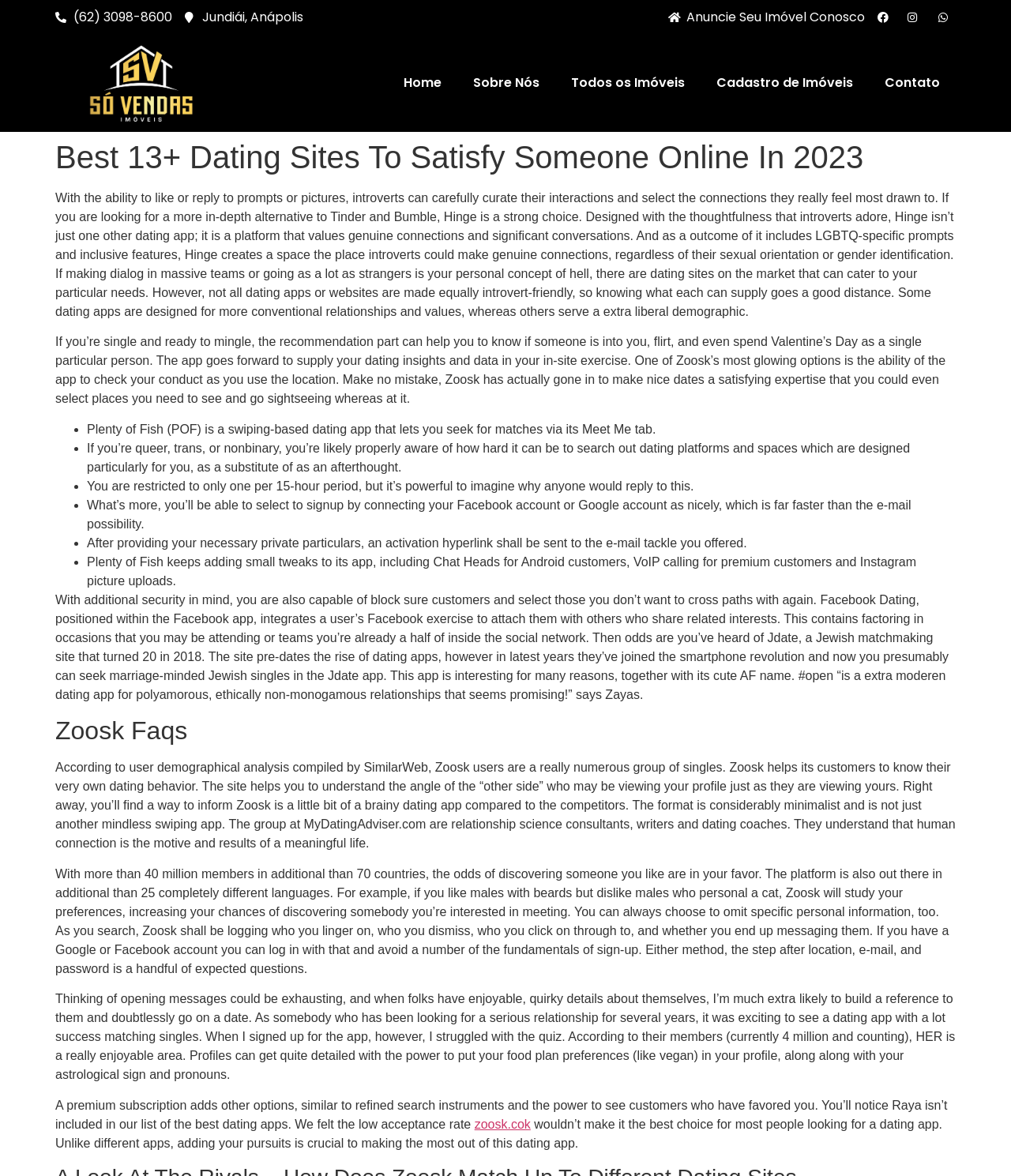What is the purpose of the 'Meet Me' tab in the Plenty of Fish dating app?
Answer the question in as much detail as possible.

I found the information in the StaticText element with bounding box coordinates [0.086, 0.359, 0.649, 0.37] that the 'Meet Me' tab in the Plenty of Fish dating app is used to seek for matches.